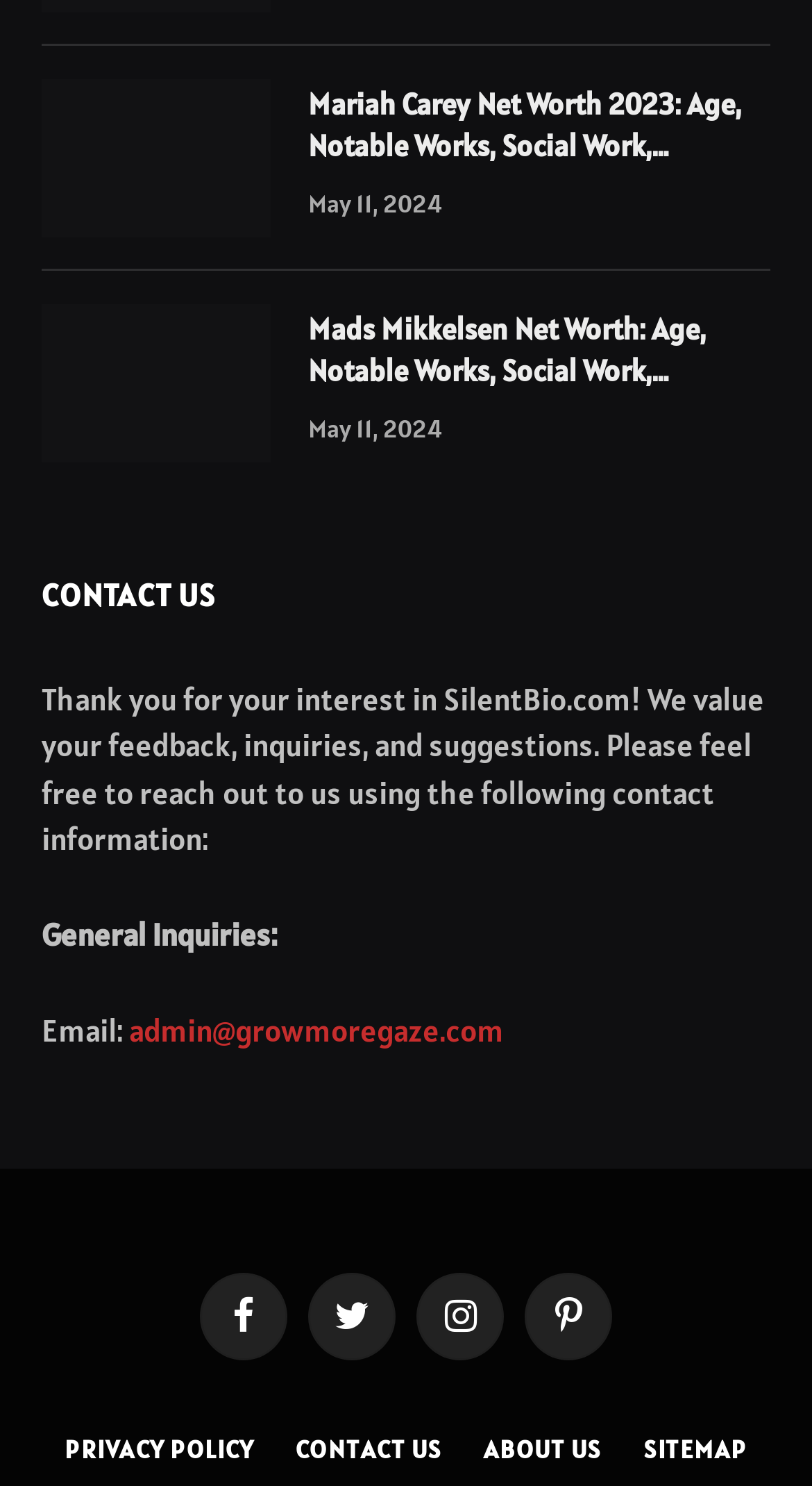Find the bounding box coordinates for the element that must be clicked to complete the instruction: "Learn more about we buy houses in Kansas City". The coordinates should be four float numbers between 0 and 1, indicated as [left, top, right, bottom].

None